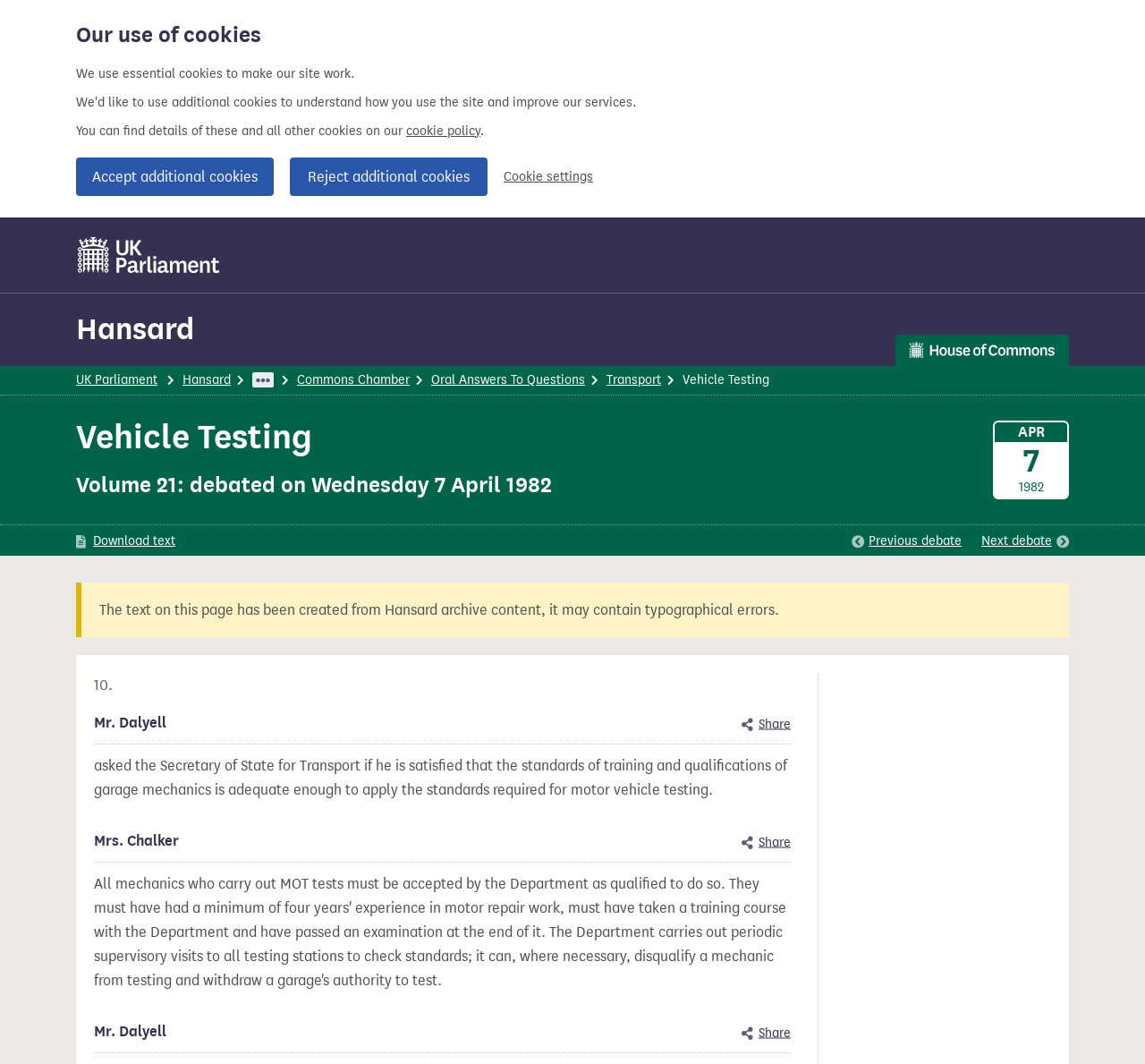Find the bounding box coordinates of the element you need to click on to perform this action: 'Download text'. The coordinates should be represented by four float values between 0 and 1, in the format [left, top, right, bottom].

[0.066, 0.499, 0.153, 0.518]